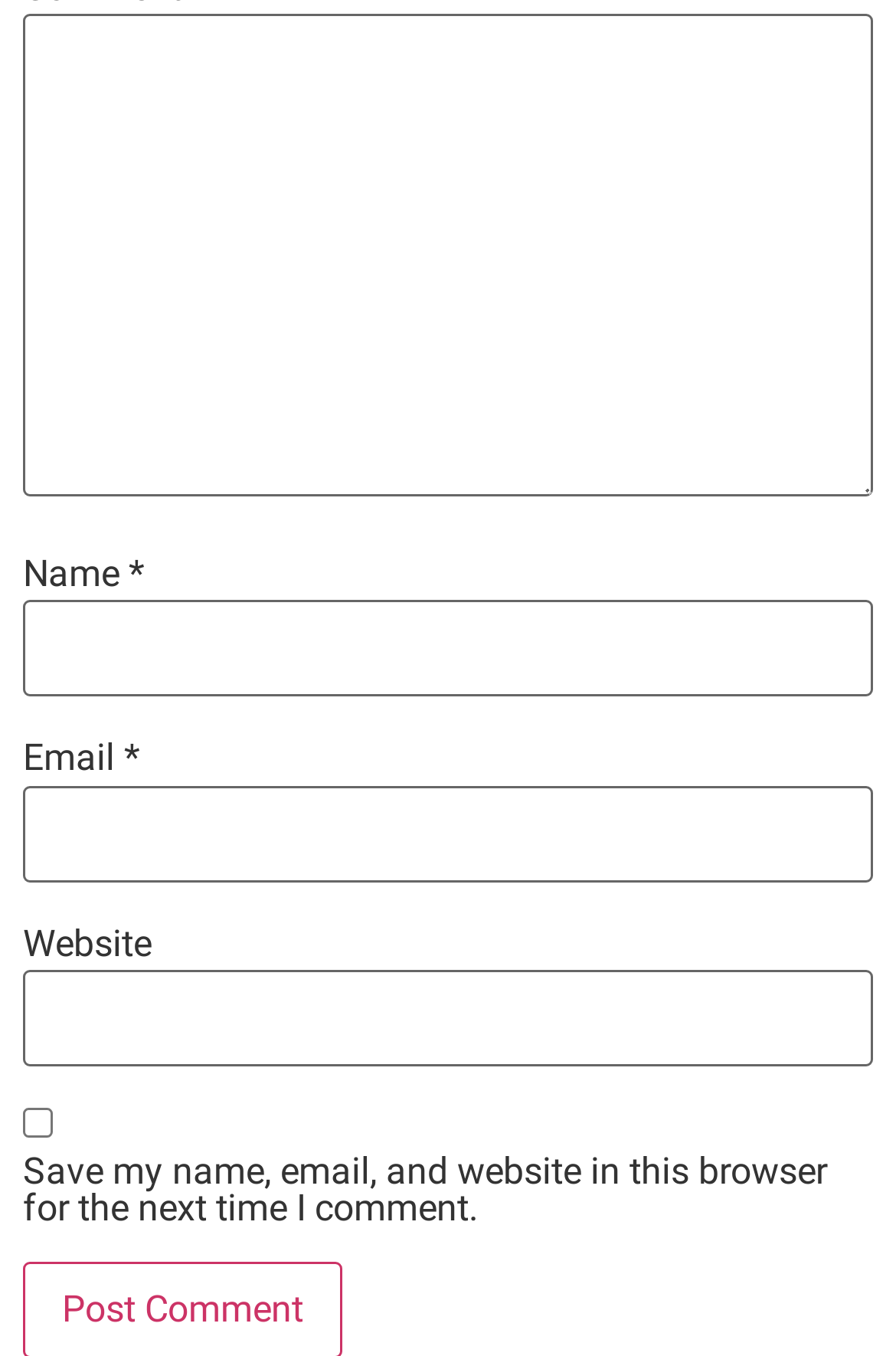Reply to the question below using a single word or brief phrase:
Is the 'Website' field required?

No